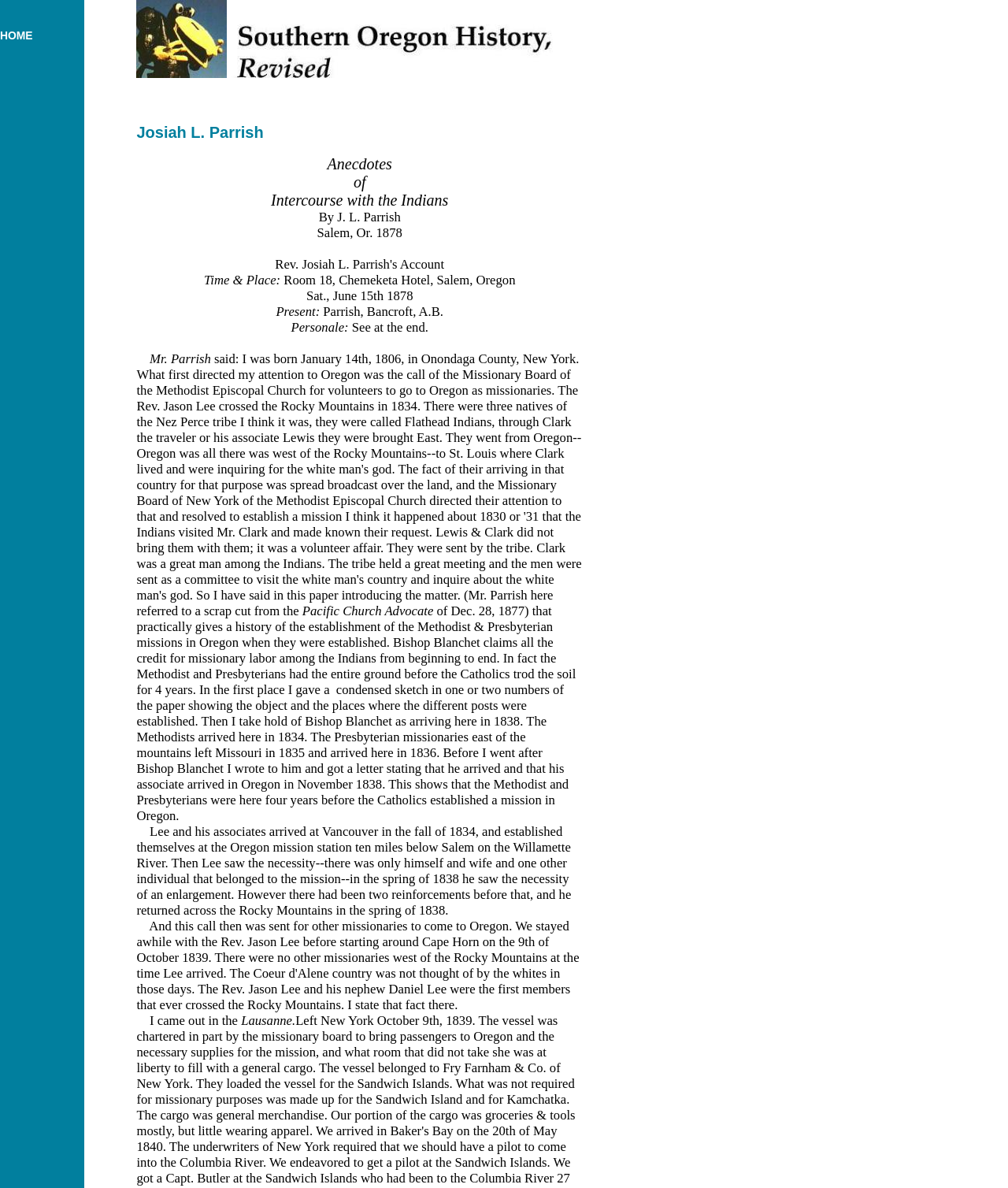What is the name of the author?
Please provide a detailed and comprehensive answer to the question.

I found the answer by looking at the text 'By J. L. Parrish' which is located below the title 'Anecdotes of Intercourse with the Indians'.